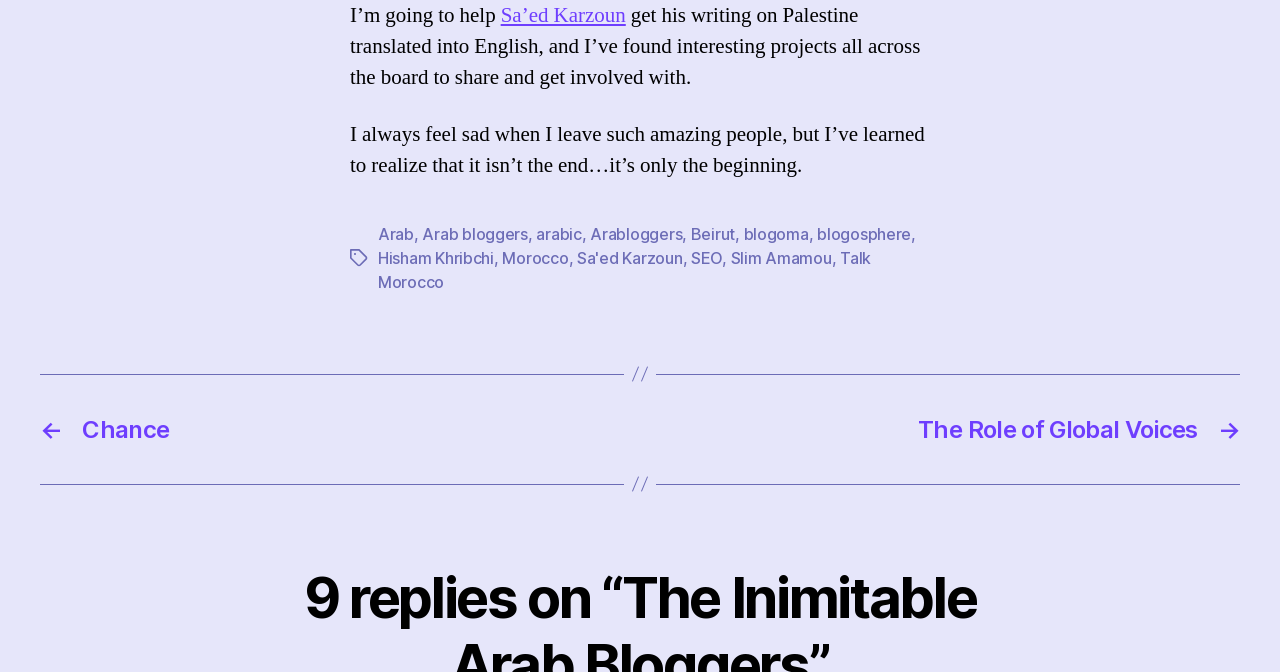Please give a succinct answer using a single word or phrase:
Who is the author mentioned at the top?

Sa’ed Karzoun